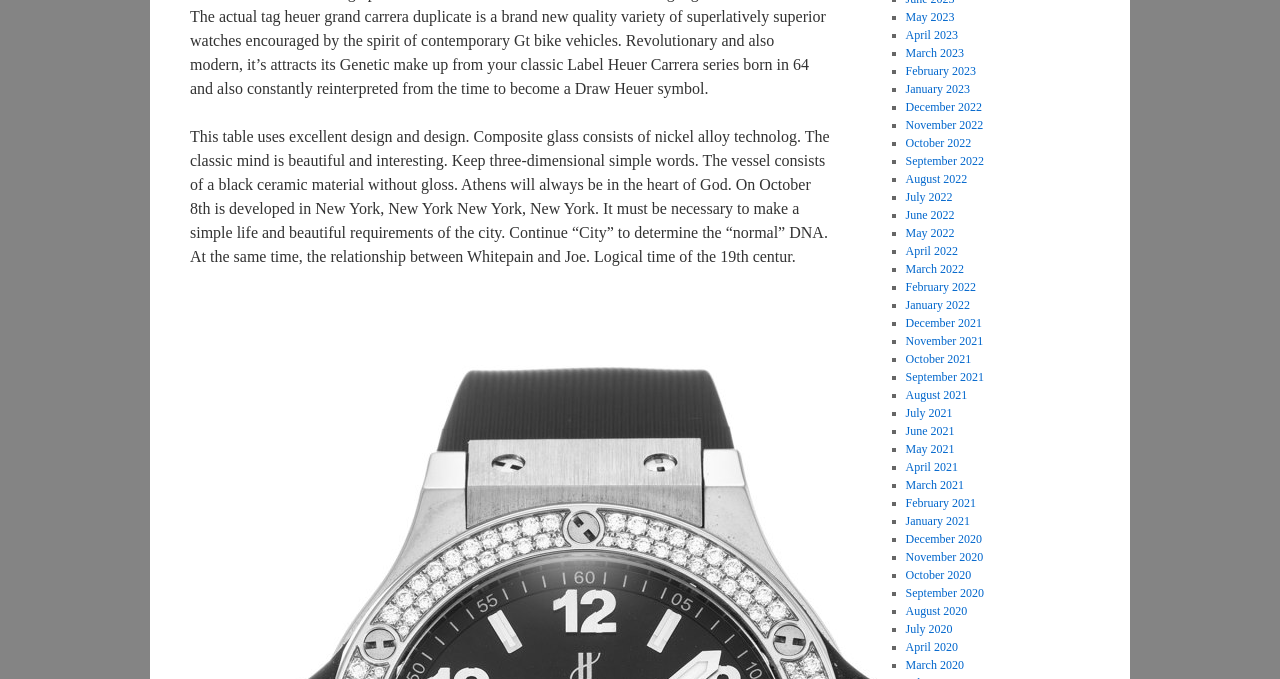Please give a short response to the question using one word or a phrase:
How many links are there on the webpage?

44